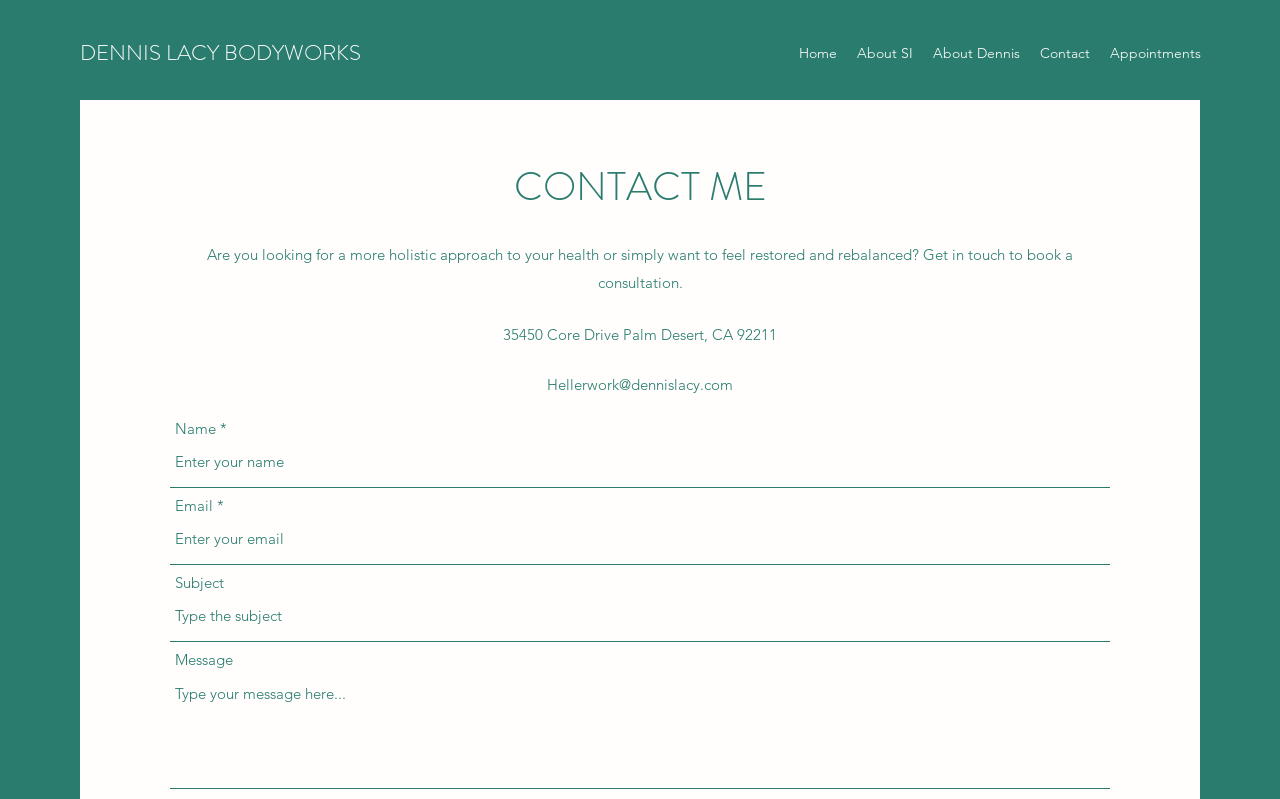Determine the bounding box coordinates of the target area to click to execute the following instruction: "Click on the Appointments link."

[0.859, 0.048, 0.946, 0.085]